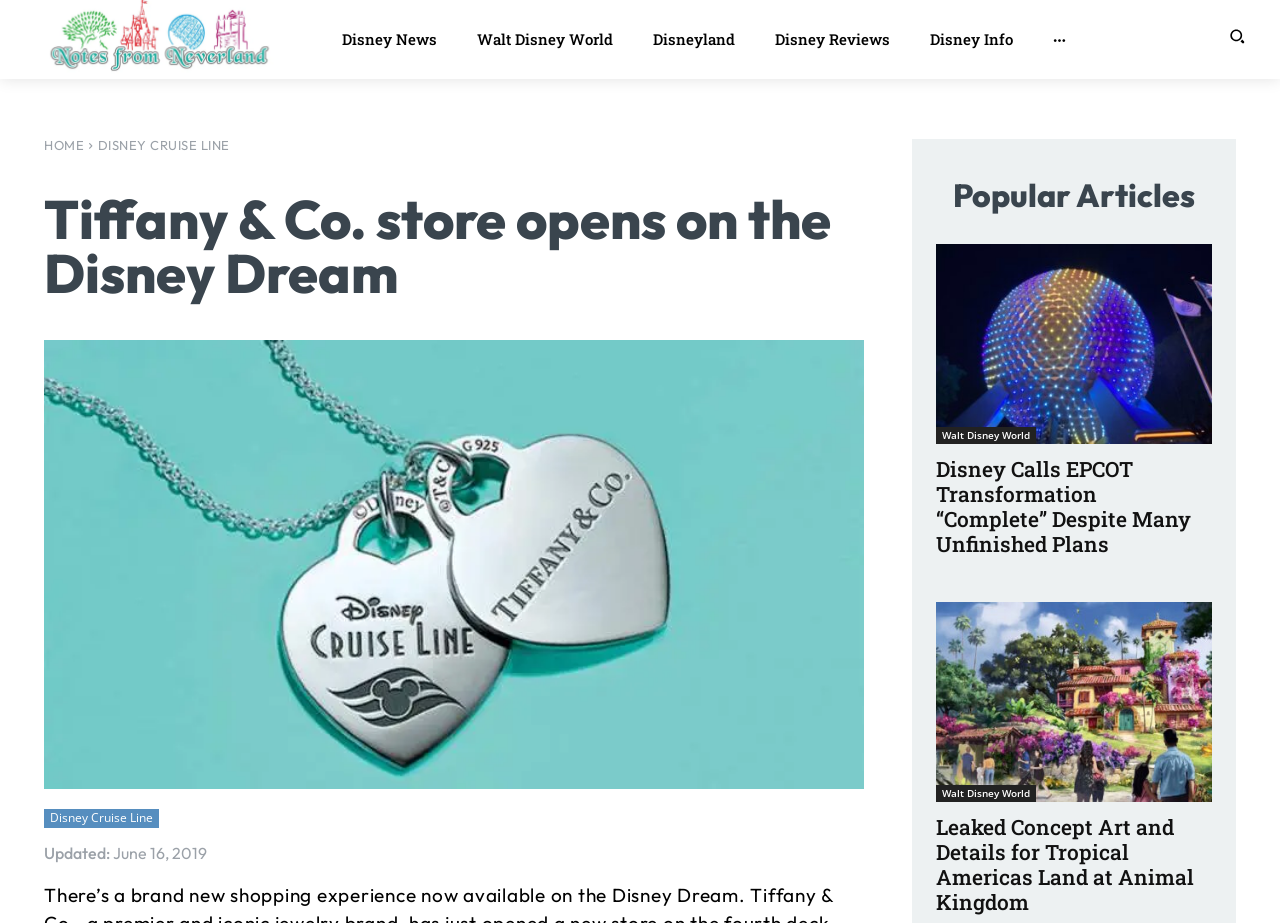Please indicate the bounding box coordinates for the clickable area to complete the following task: "Read about Tiffany & Co. store on the Disney Dream". The coordinates should be specified as four float numbers between 0 and 1, i.e., [left, top, right, bottom].

[0.034, 0.208, 0.675, 0.325]